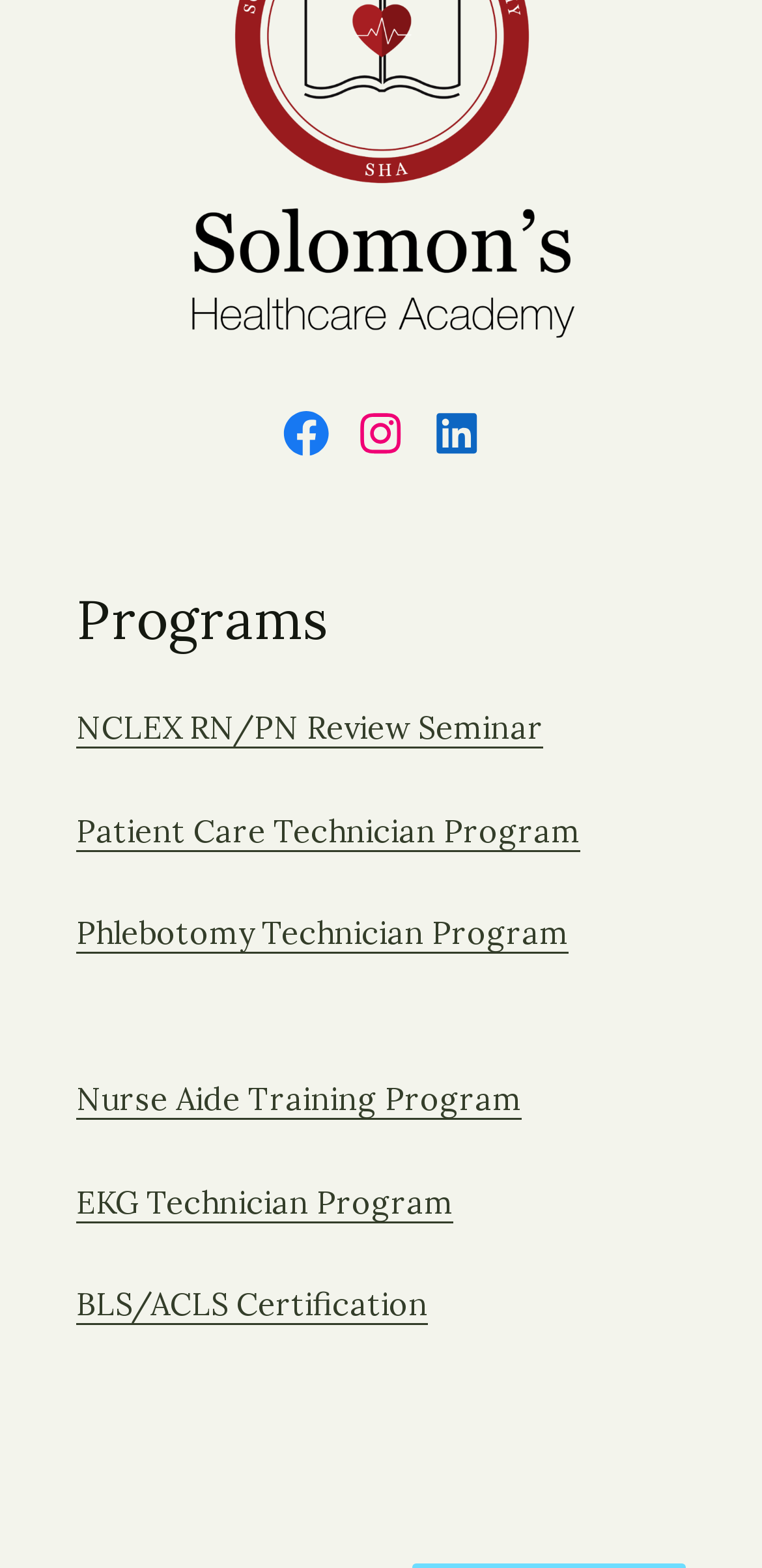Please locate the bounding box coordinates of the element that should be clicked to complete the given instruction: "learn about NCLEX RN/PN Review Seminar".

[0.1, 0.452, 0.713, 0.478]